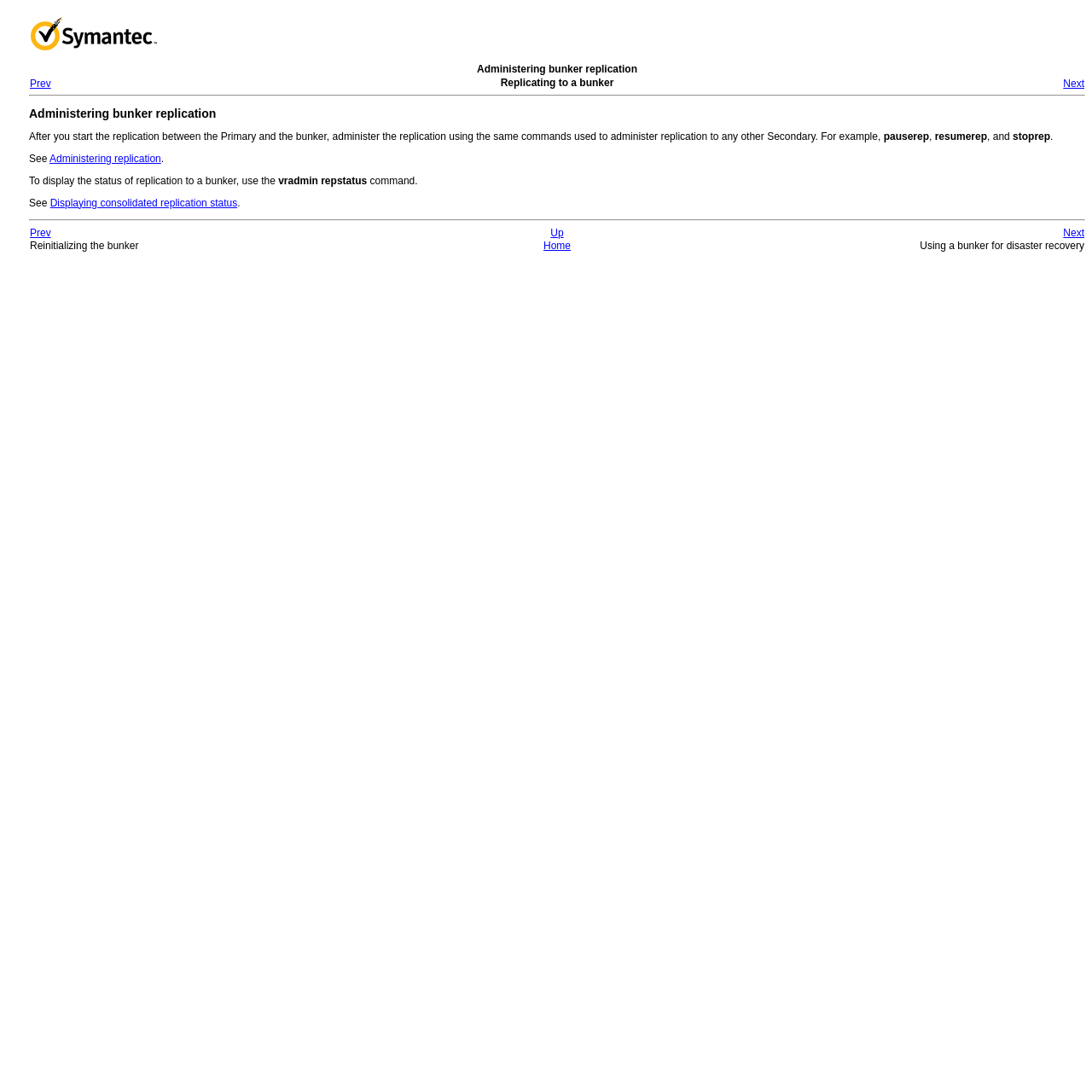What are the navigation options available at the top of the page?
Please provide a single word or phrase as your answer based on the screenshot.

Prev, Administering bunker replication, Next